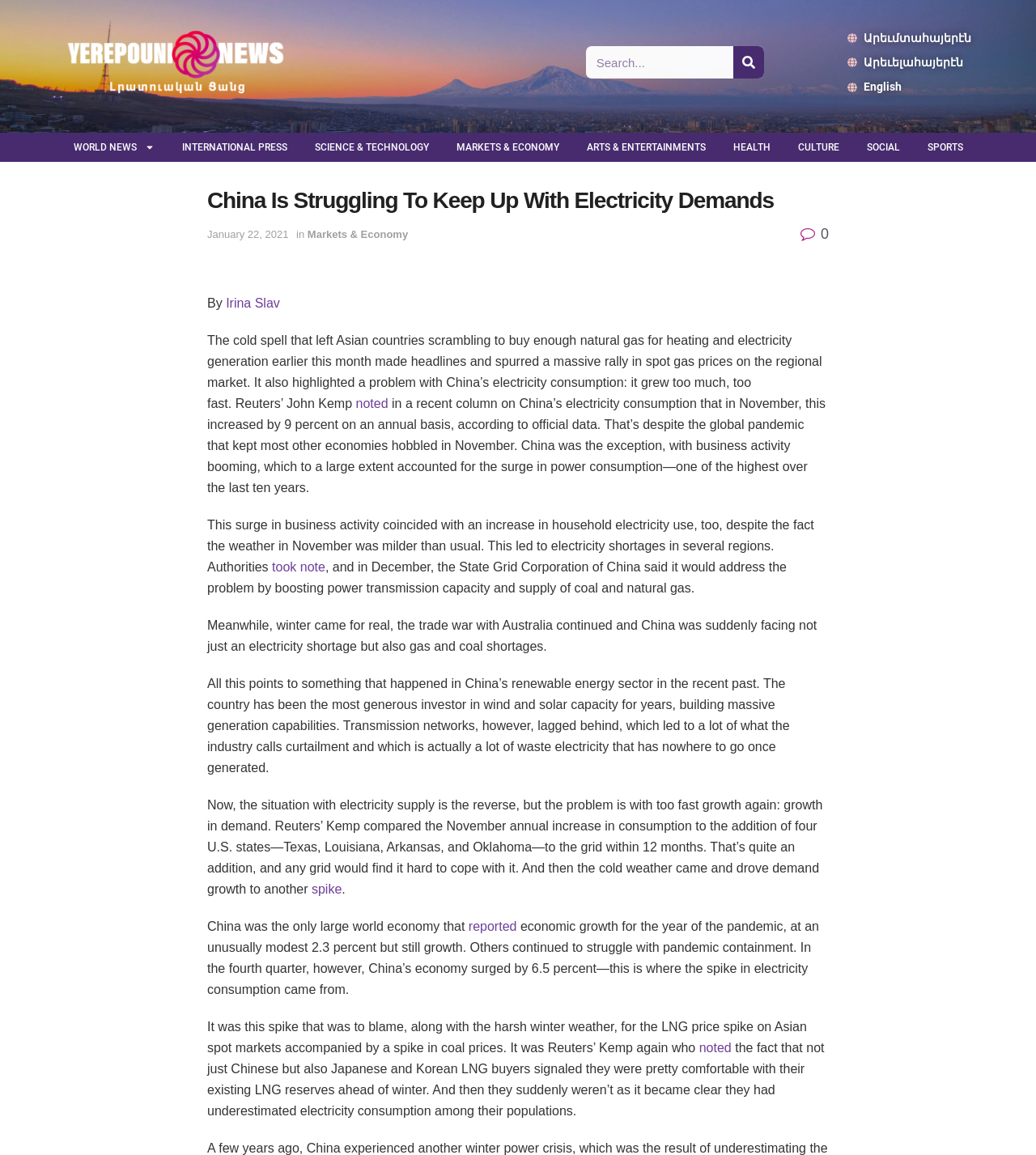Indicate the bounding box coordinates of the element that needs to be clicked to satisfy the following instruction: "Read article by Irina Slav". The coordinates should be four float numbers between 0 and 1, i.e., [left, top, right, bottom].

[0.218, 0.256, 0.27, 0.268]